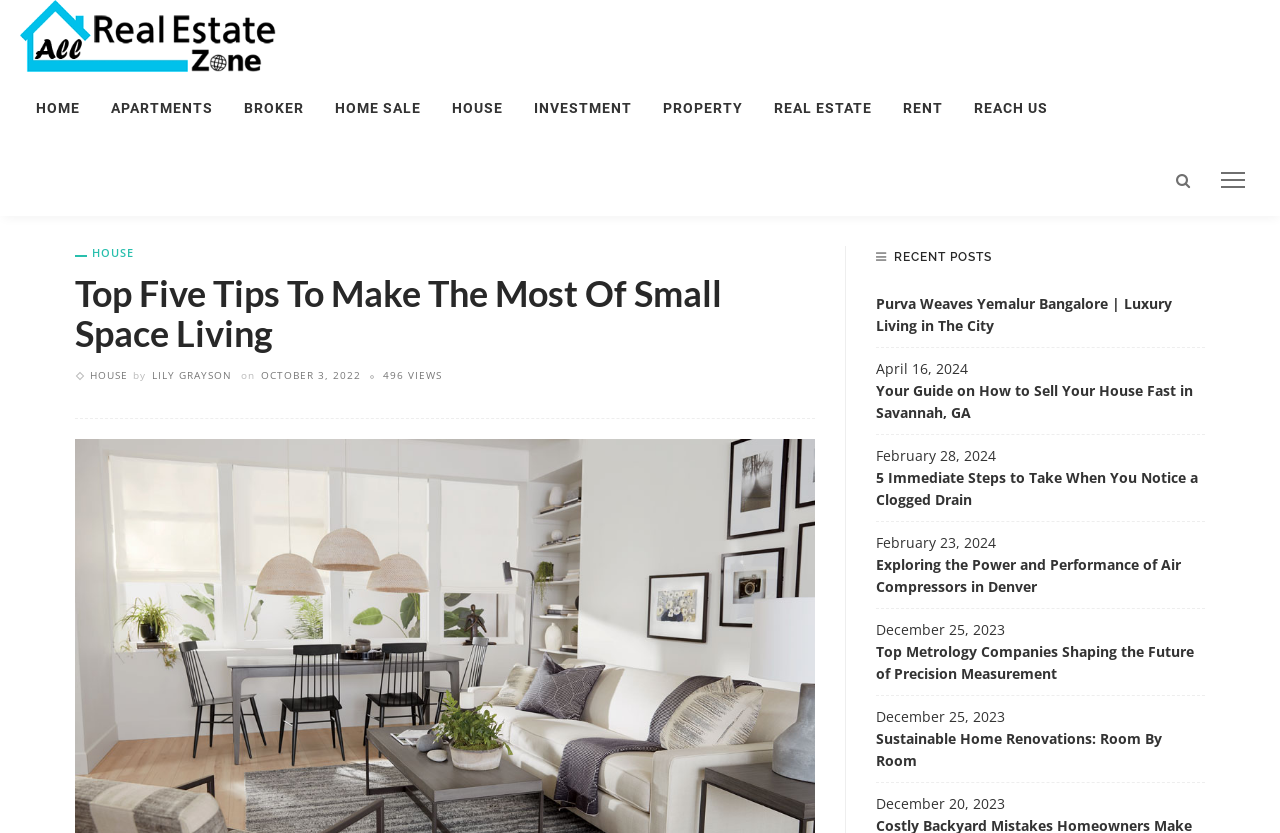Identify the bounding box of the UI element that matches this description: "Apartments".

[0.075, 0.086, 0.179, 0.173]